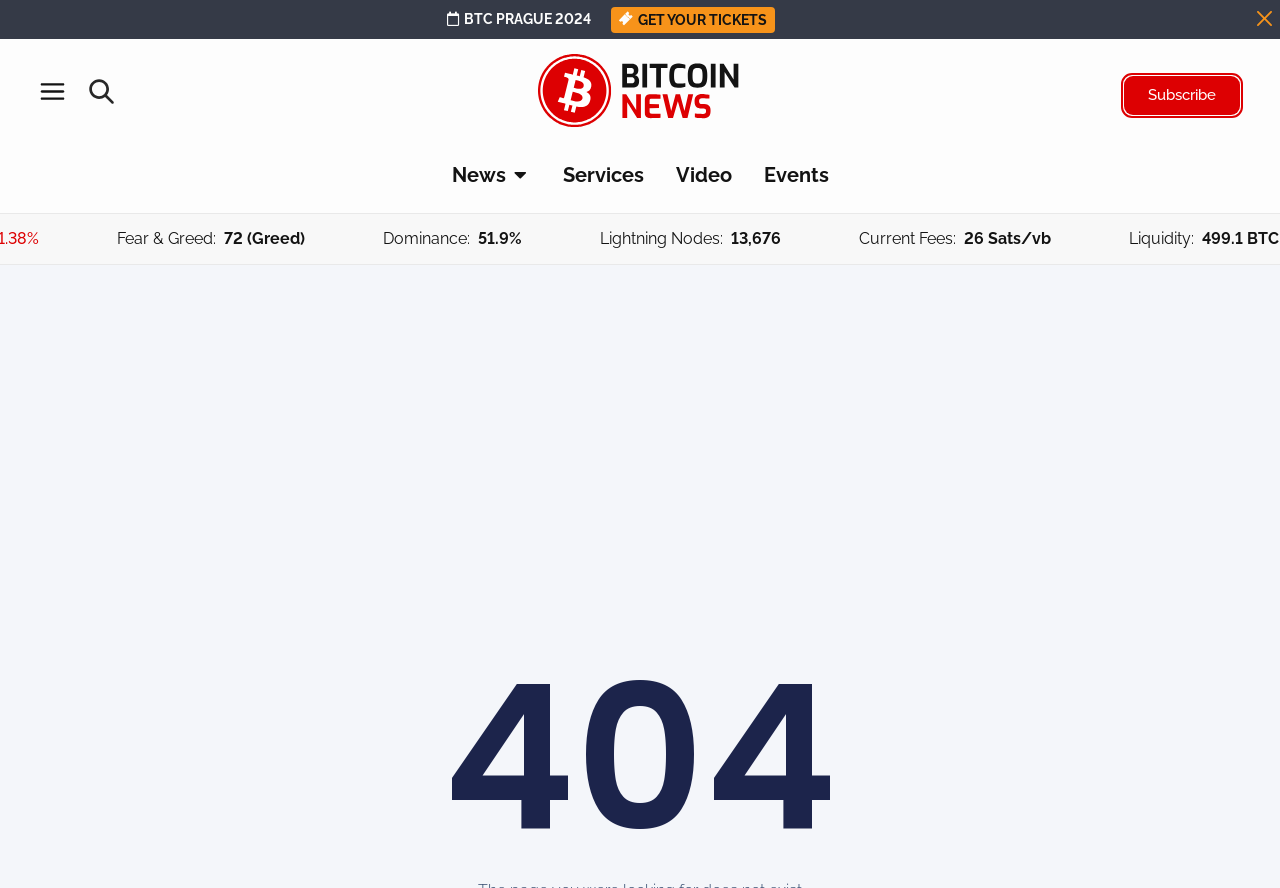Locate the bounding box coordinates of the clickable region necessary to complete the following instruction: "View the news section". Provide the coordinates in the format of four float numbers between 0 and 1, i.e., [left, top, right, bottom].

[0.399, 0.18, 0.414, 0.214]